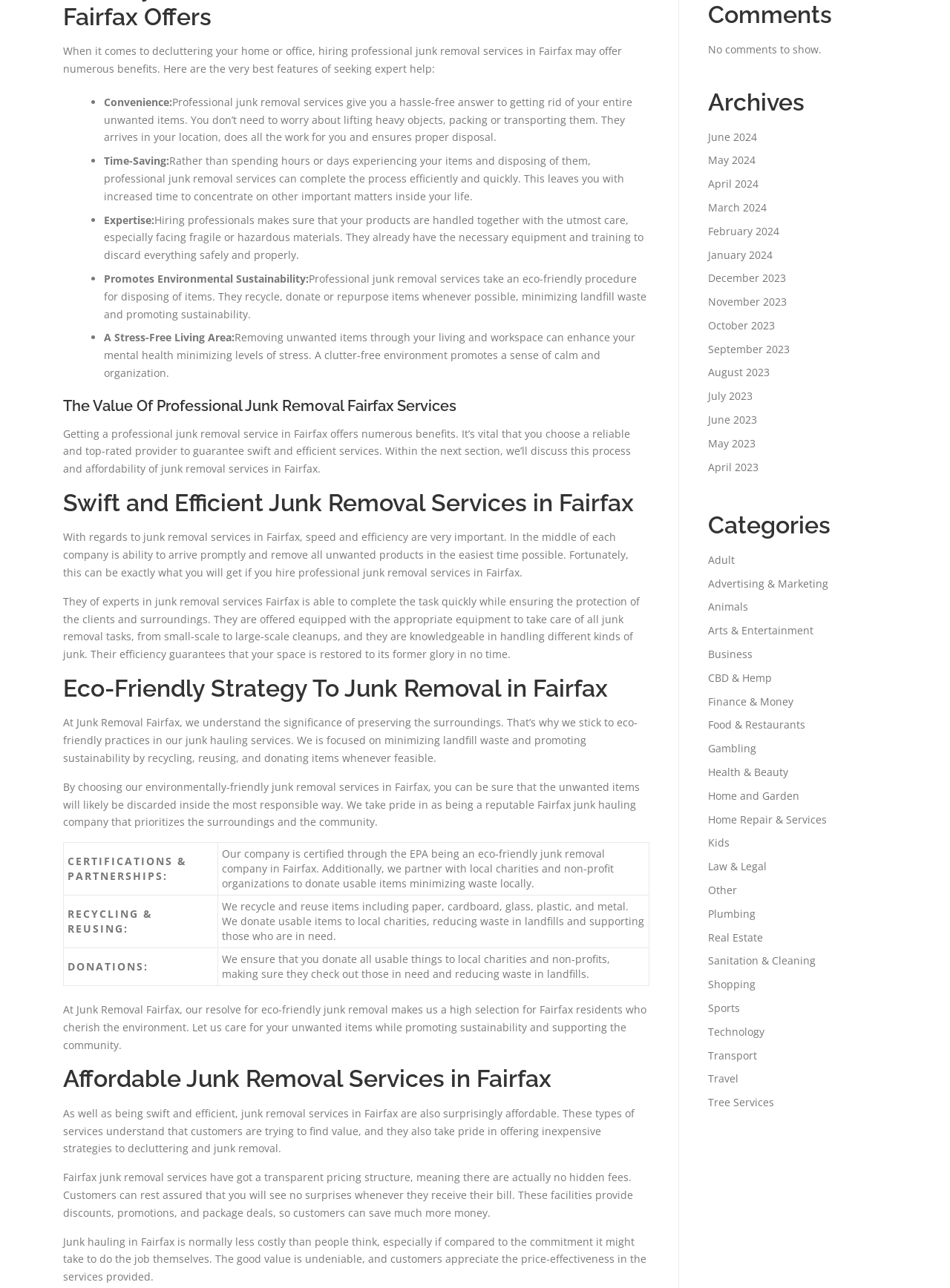Find the bounding box coordinates for the HTML element described in this sentence: "Plumbing". Provide the coordinates as four float numbers between 0 and 1, in the format [left, top, right, bottom].

[0.745, 0.704, 0.795, 0.715]